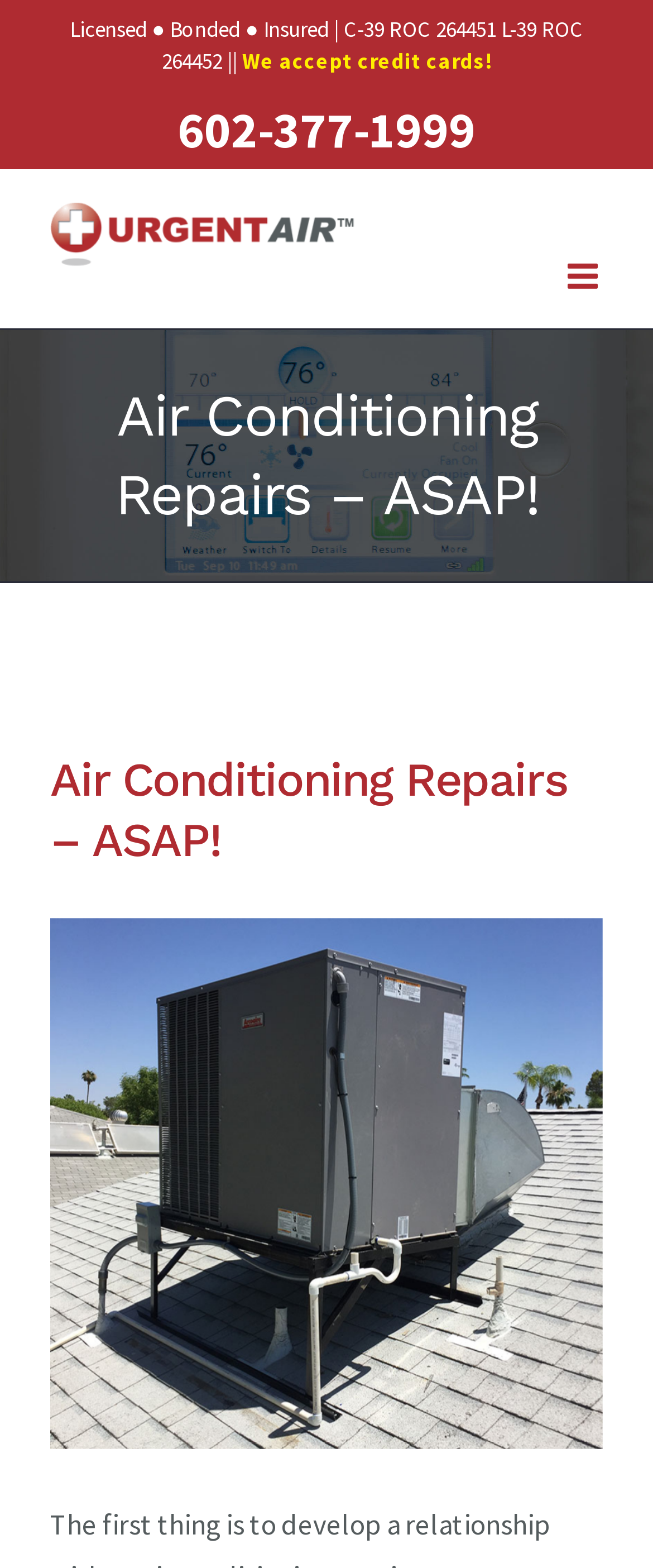Does the company accept credit cards?
Offer a detailed and exhaustive answer to the question.

The static text 'We accept credit cards!' explicitly states that the company accepts credit cards as a form of payment.